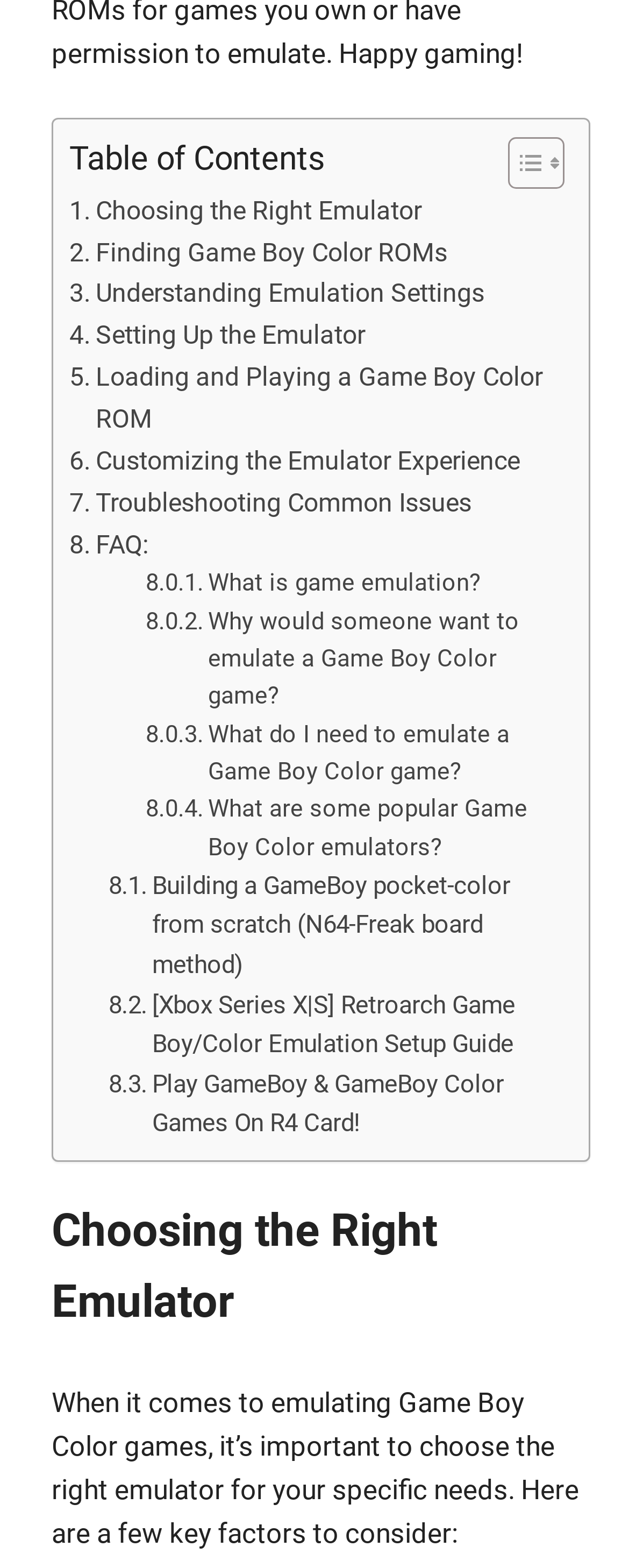Please mark the clickable region by giving the bounding box coordinates needed to complete this instruction: "Select a type of estate".

None